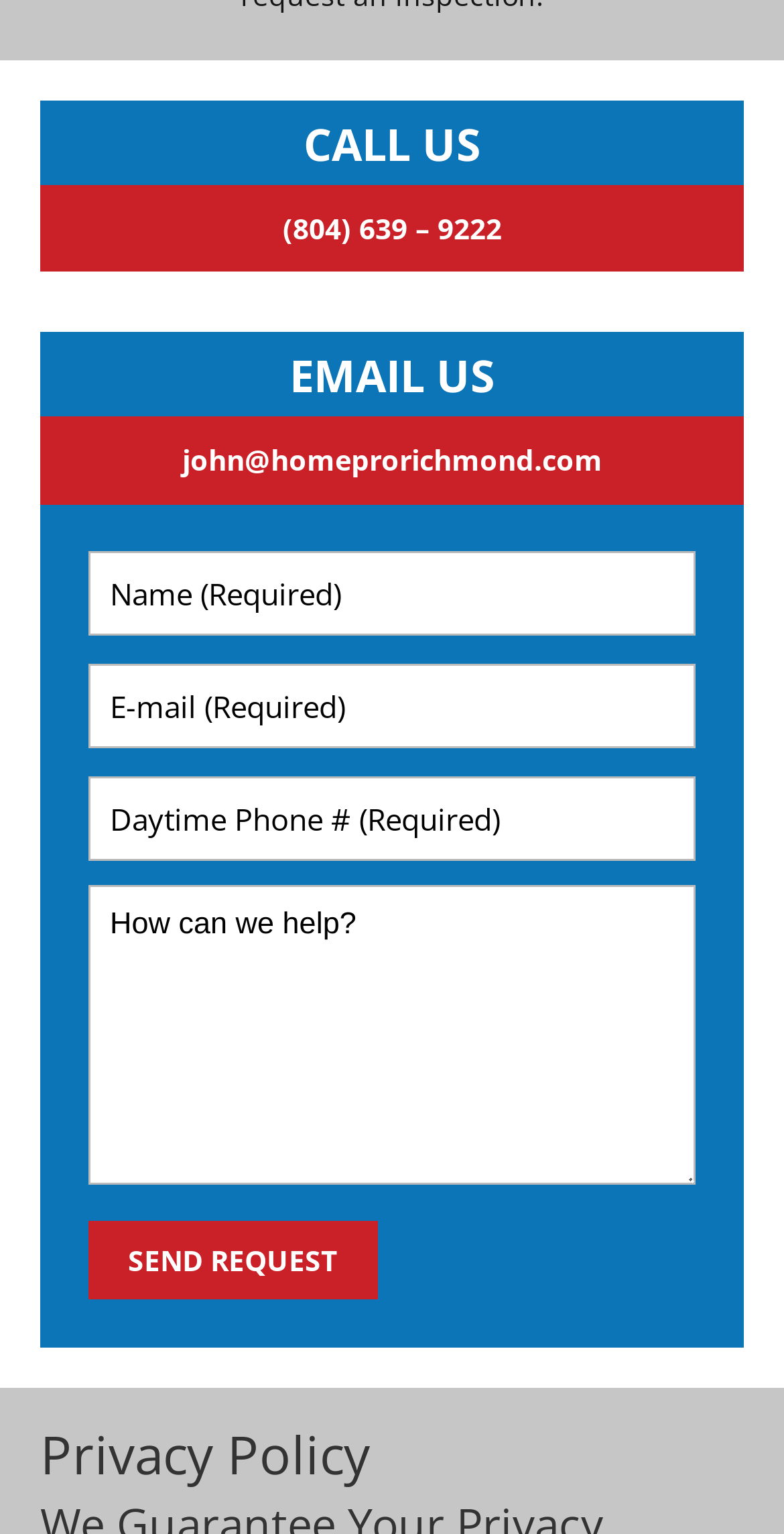Extract the bounding box coordinates for the UI element described as: "Stocks".

None